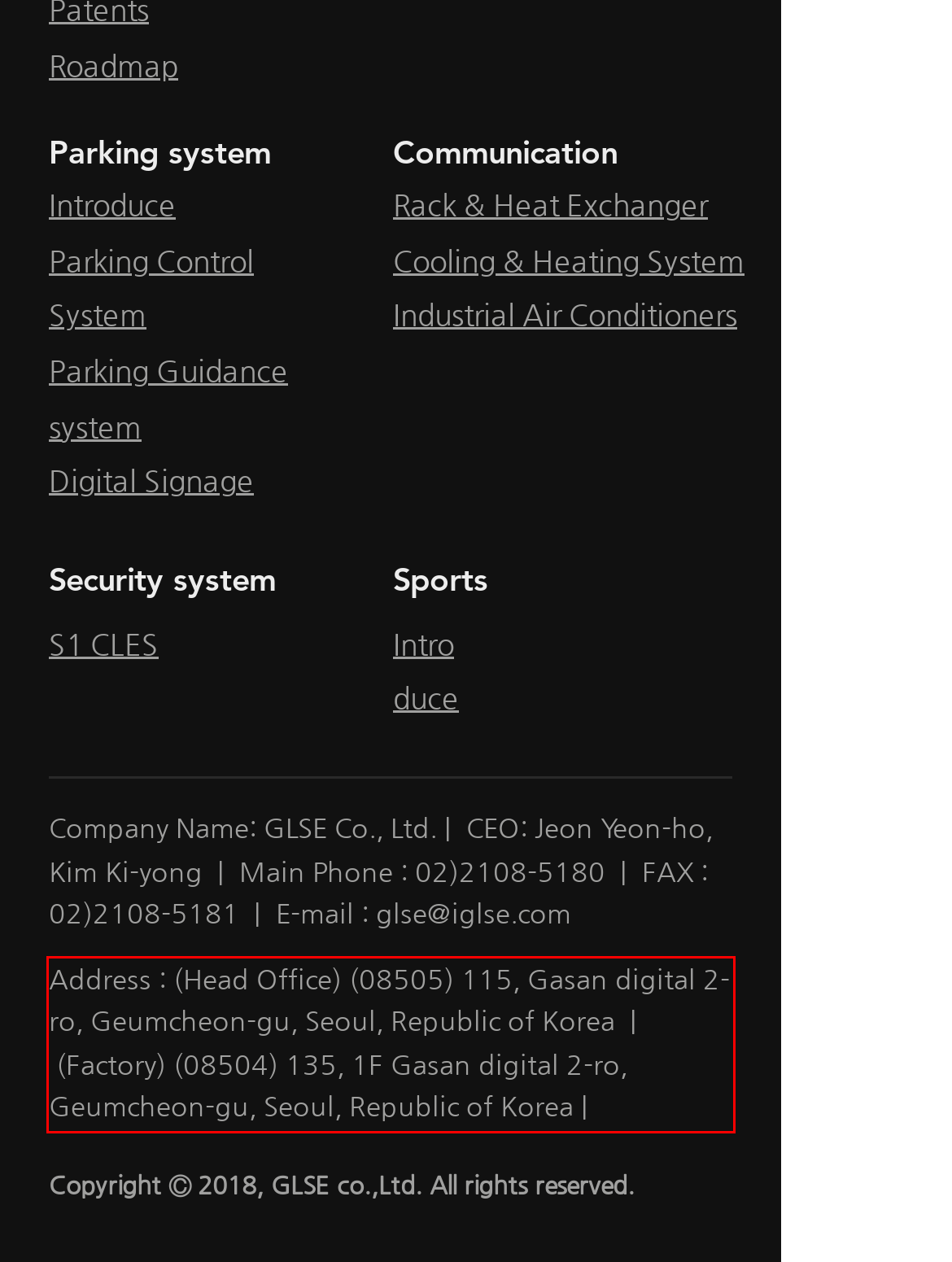You are given a screenshot showing a webpage with a red bounding box. Perform OCR to capture the text within the red bounding box.

Address : (Head Office) (08505) 115, Gasan digital 2-ro, Geumcheon-gu, Seoul, Republic of Korea | (Factory) (08504) 135, 1F Gasan digital 2-ro, Geumcheon-gu, Seoul, Republic of Korea |